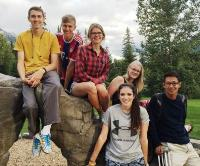Refer to the screenshot and answer the following question in detail:
What is the atmosphere of the scene?

The caption describes the scene as having a natural and relaxed atmosphere, which is created by the surrounding lush green trees and cloudy sky.